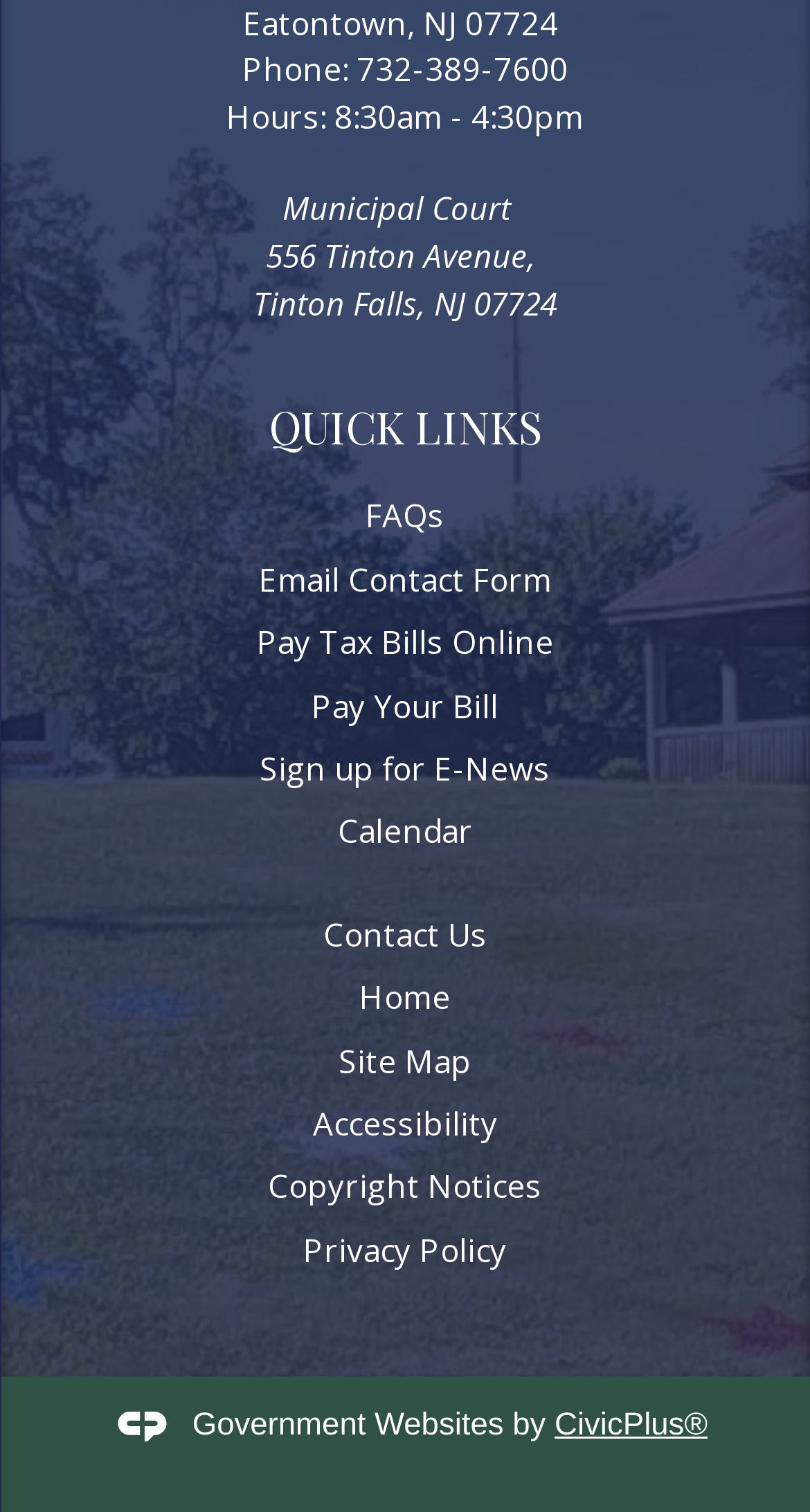Please determine the bounding box coordinates of the element to click on in order to accomplish the following task: "Explore the Brisbane City YHA: Where to Stay in Brisbane, Australia". Ensure the coordinates are four float numbers ranging from 0 to 1, i.e., [left, top, right, bottom].

None